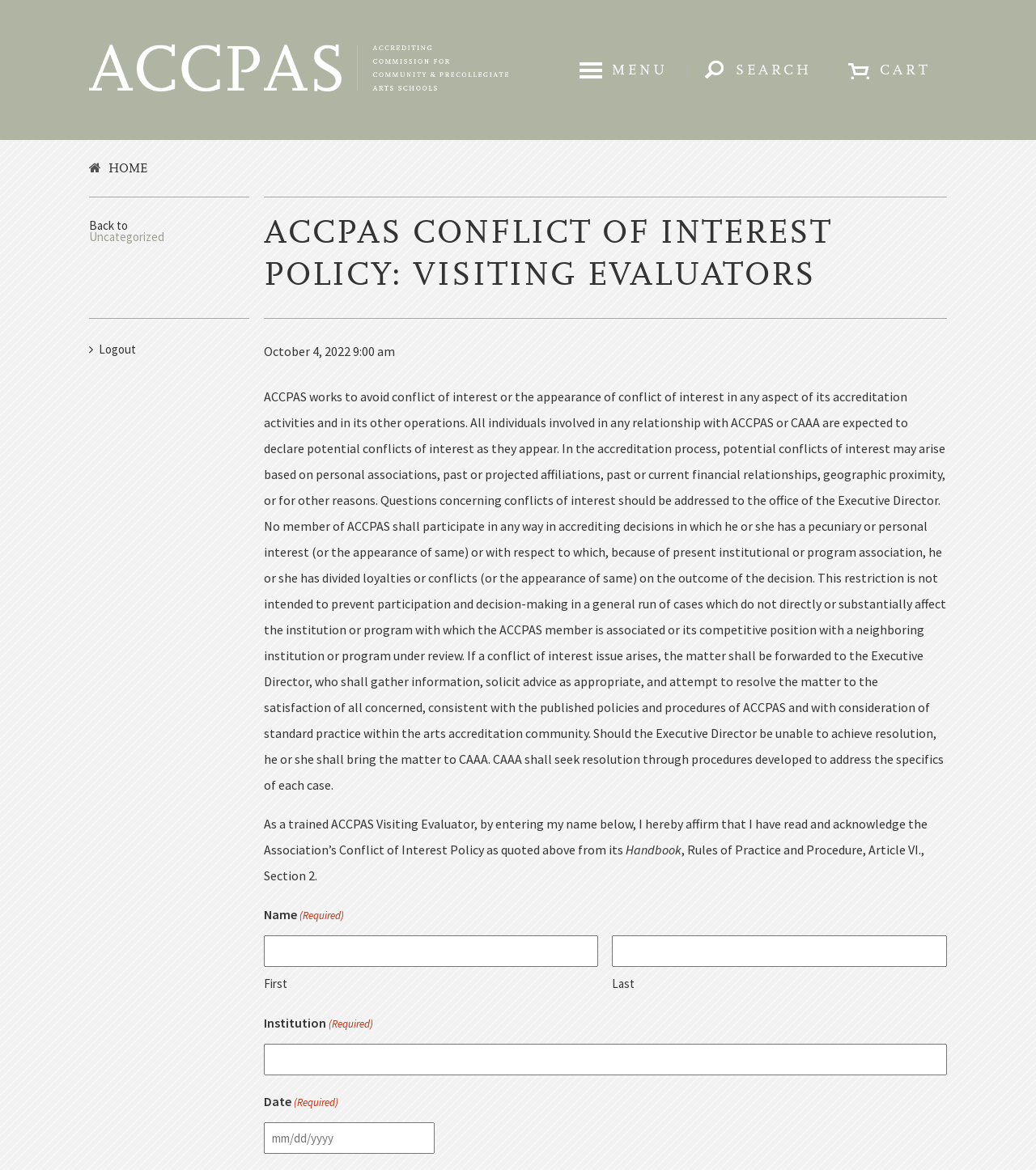Determine the bounding box coordinates for the element that should be clicked to follow this instruction: "Enter your first name". The coordinates should be given as four float numbers between 0 and 1, in the format [left, top, right, bottom].

[0.254, 0.799, 0.578, 0.826]